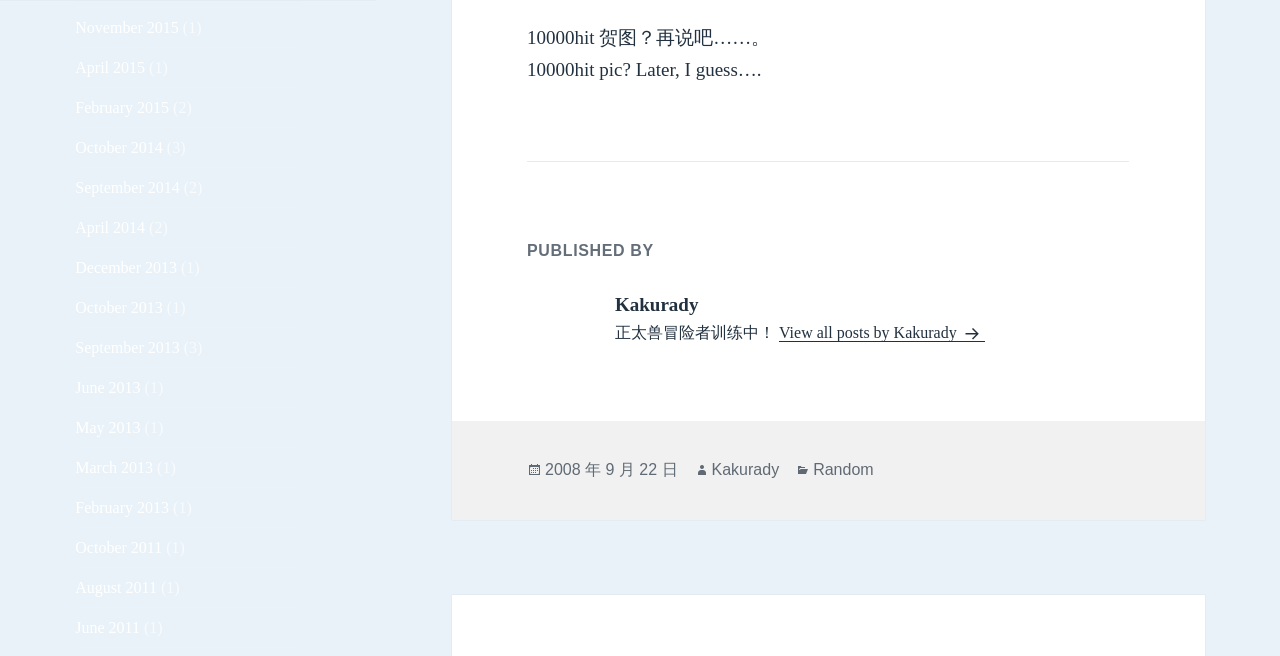Given the content of the image, can you provide a detailed answer to the question?
What is the author of the post?

The author of the post can be found in the footer section of the webpage, where it says 'Author' followed by a link to 'Kakurady'.